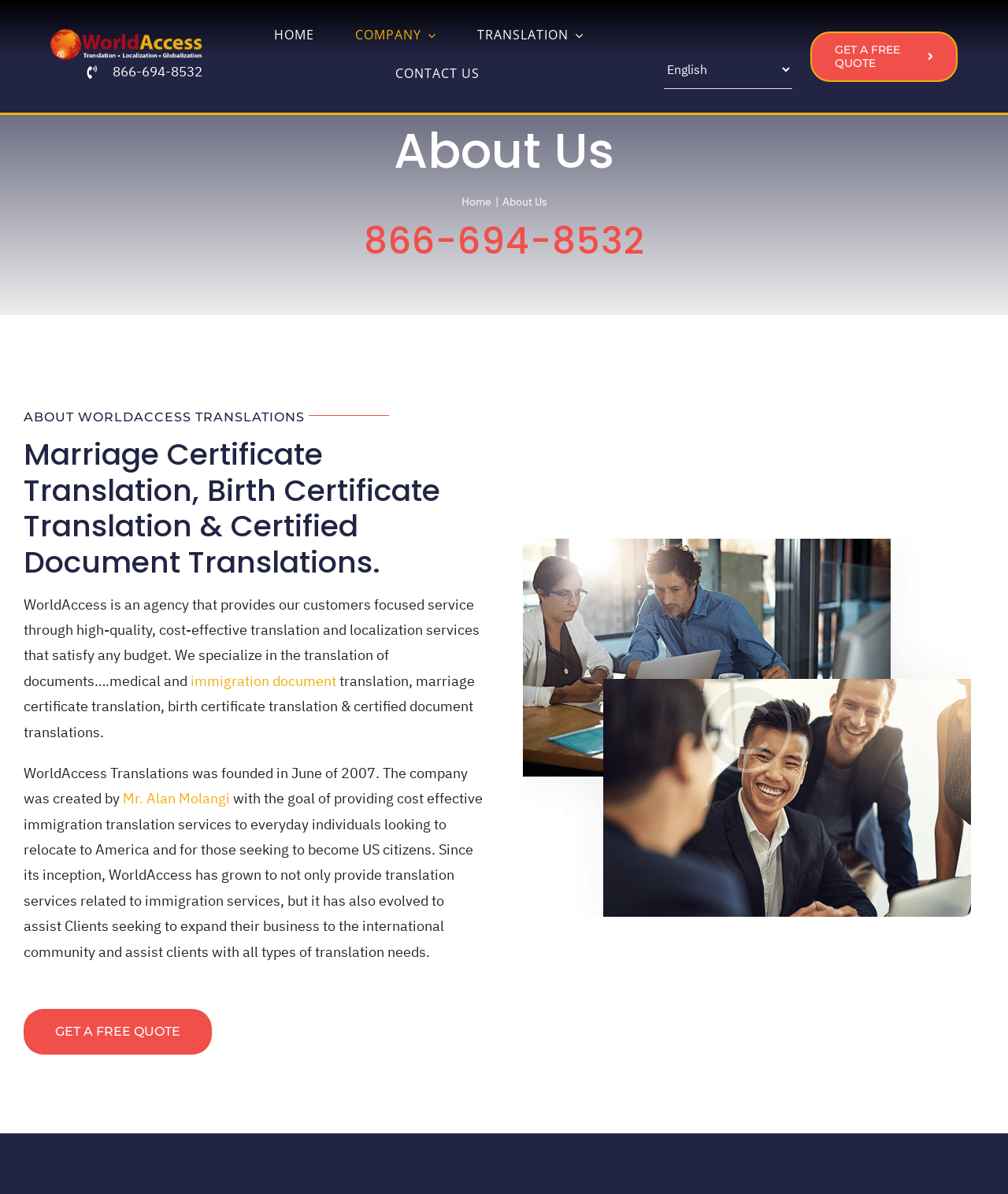Provide the bounding box coordinates of the area you need to click to execute the following instruction: "Get a free quote".

[0.828, 0.035, 0.893, 0.058]